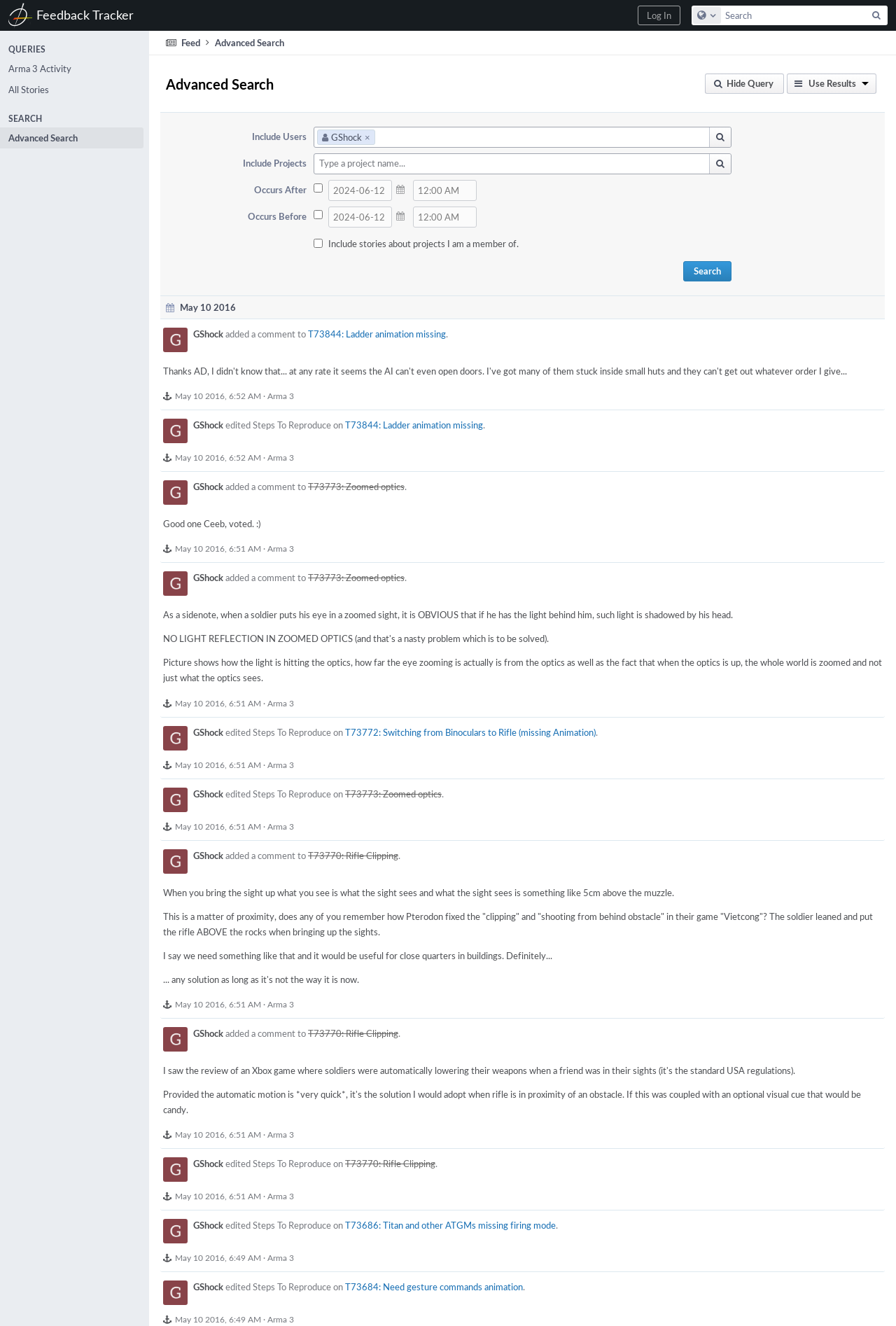Identify the bounding box coordinates of the clickable region necessary to fulfill the following instruction: "Configure global search settings". The bounding box coordinates should be four float numbers between 0 and 1, i.e., [left, top, right, bottom].

[0.773, 0.005, 0.805, 0.018]